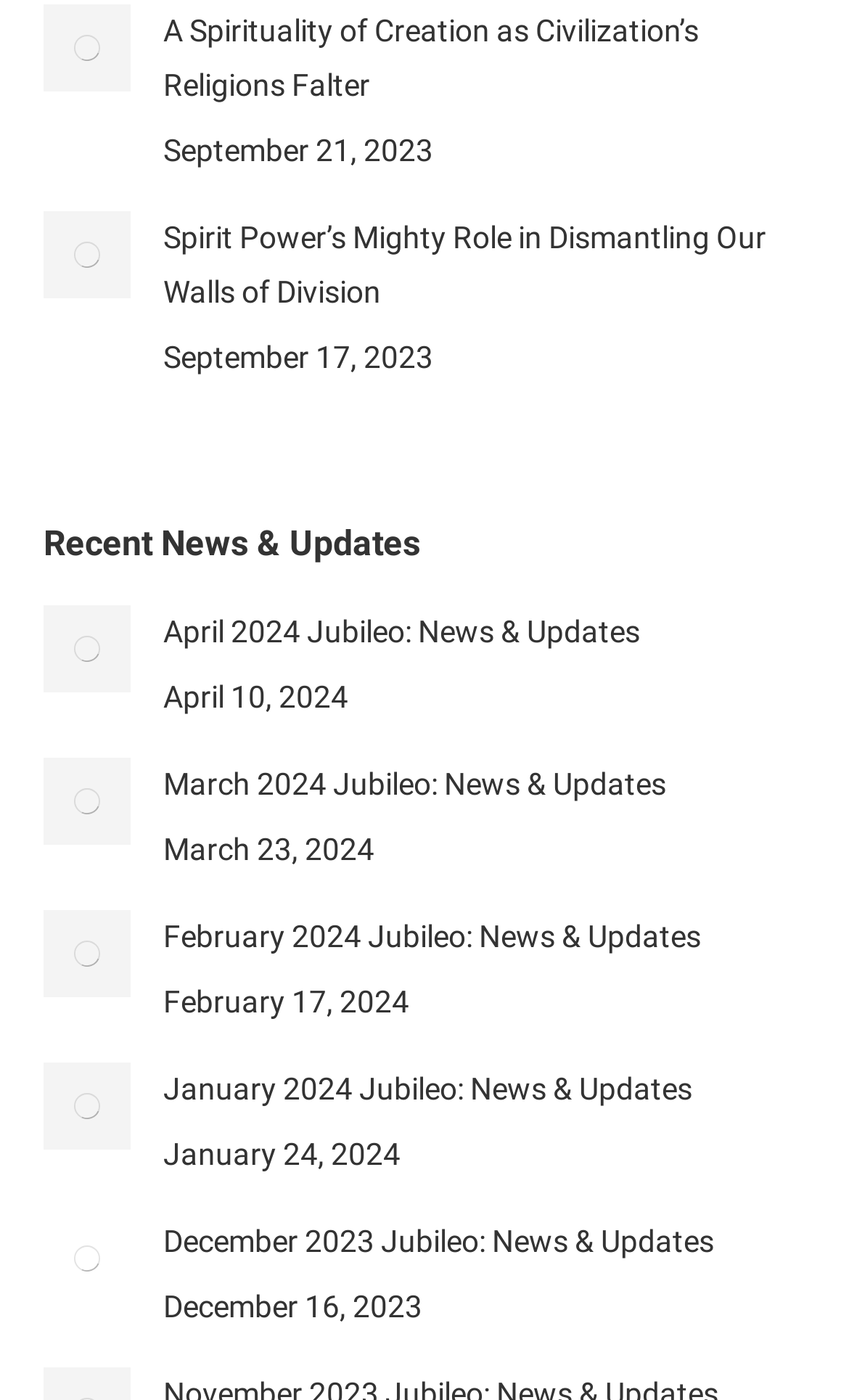Use a single word or phrase to answer the question: How many news articles are displayed?

6